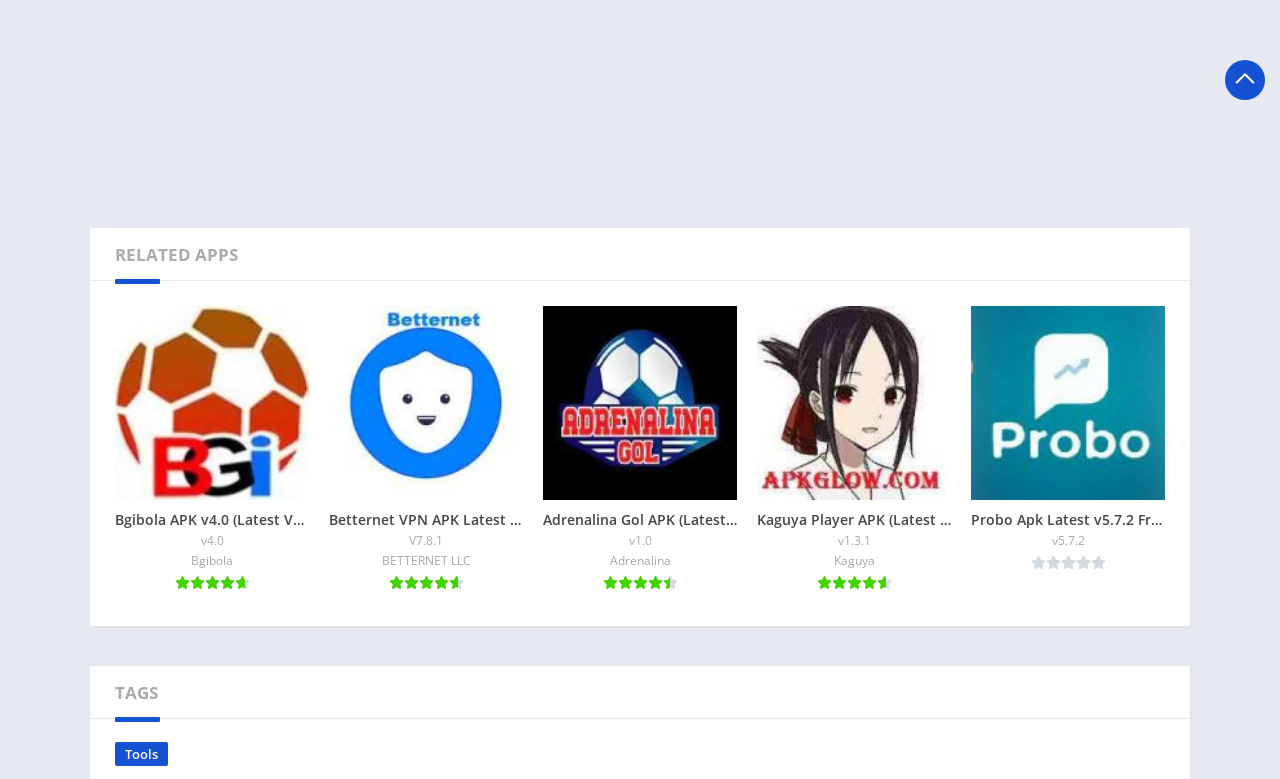Please identify the bounding box coordinates of the element on the webpage that should be clicked to follow this instruction: "Download KGO Multi Space APK". The bounding box coordinates should be given as four float numbers between 0 and 1, formatted as [left, top, right, bottom].

[0.09, 0.84, 0.2, 0.865]